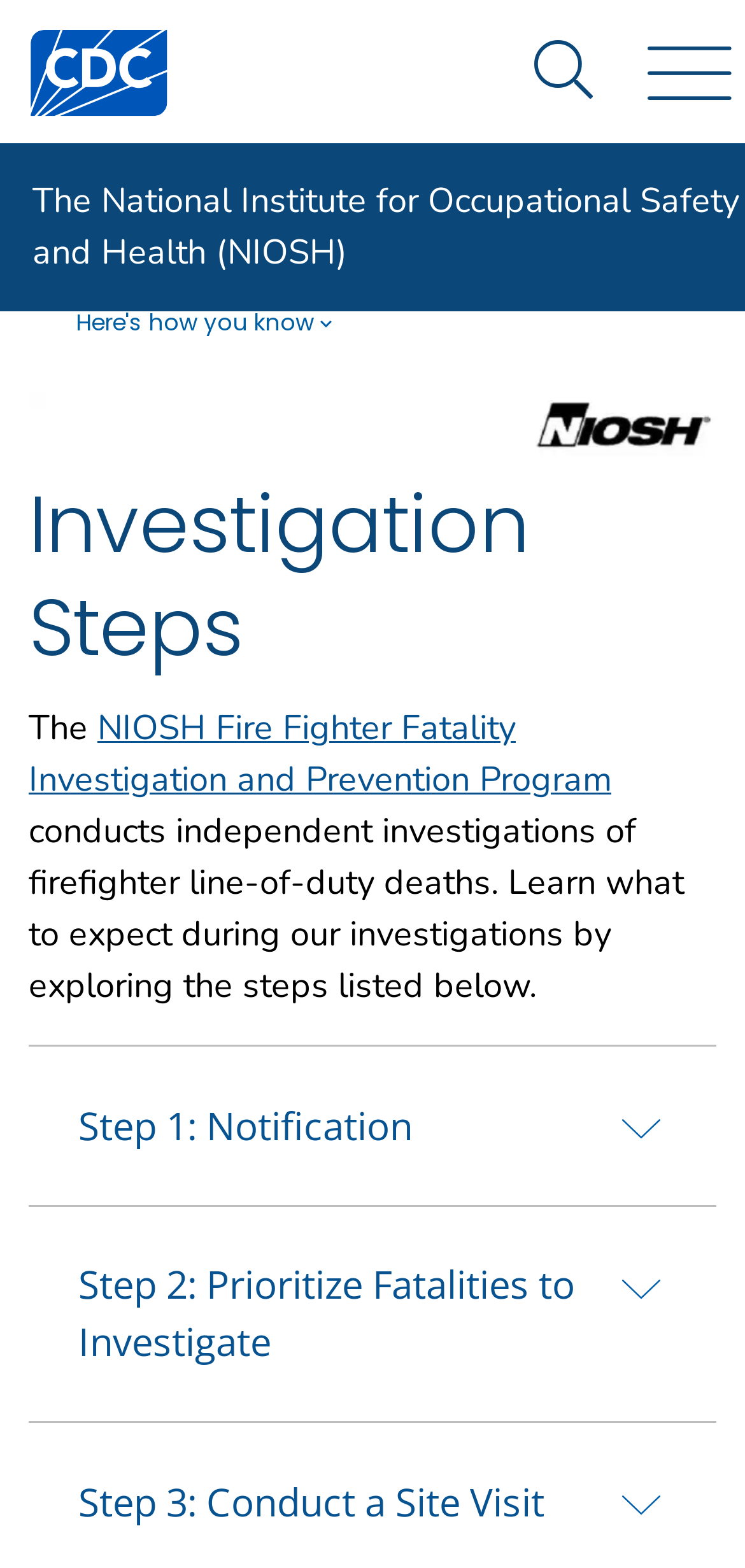What is the logo on the top left corner?
Please use the image to provide a one-word or short phrase answer.

U.S. flag